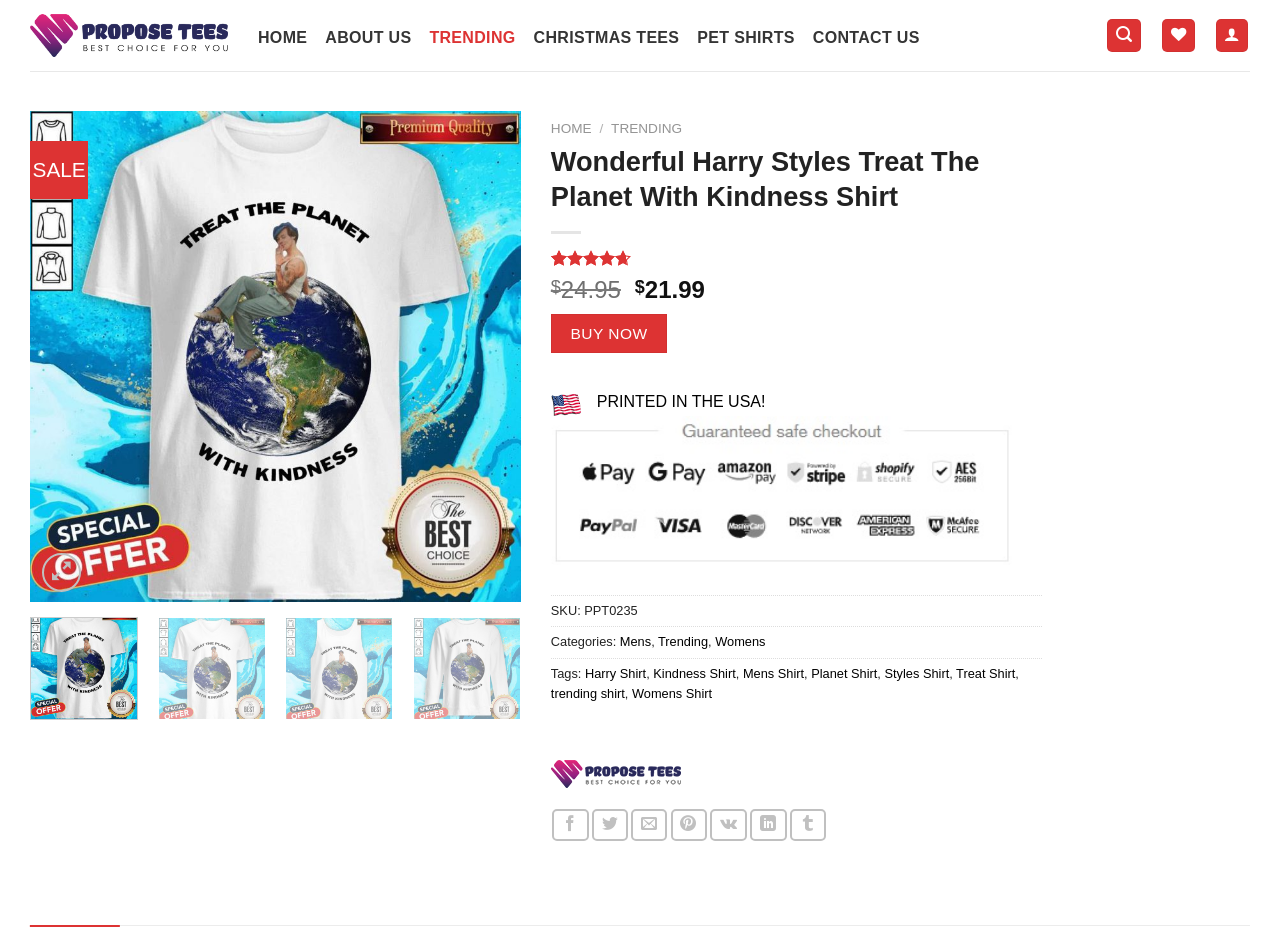What is the rating of the shirt out of 5?
Observe the image and answer the question with a one-word or short phrase response.

4.67